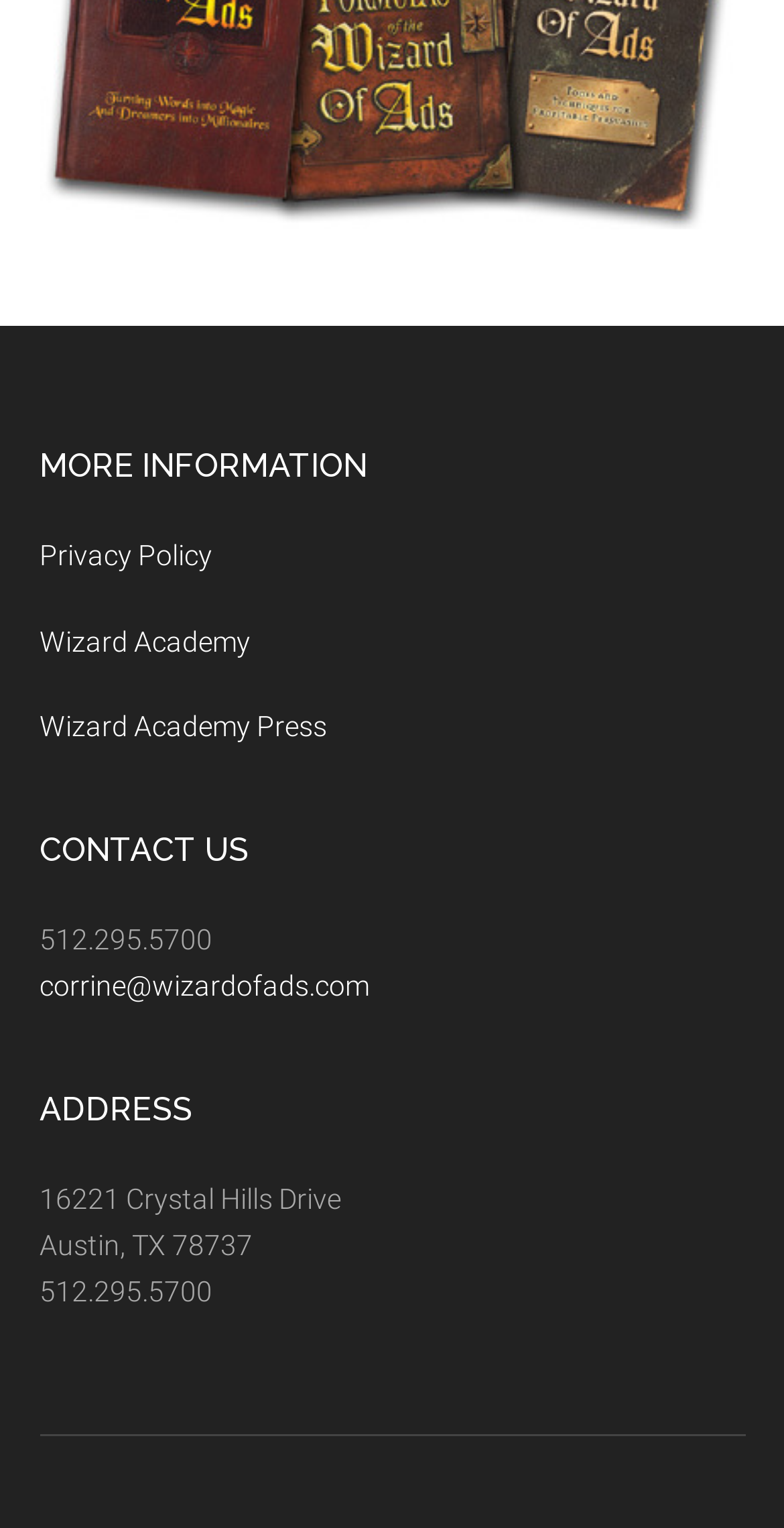Based on the image, provide a detailed response to the question:
What is the city of the address?

I found the city by looking at the 'ADDRESS' section, where I saw a static text element with the address '16221 Crystal Hills Drive, Austin, TX 78737', and extracted the city as 'Austin'.